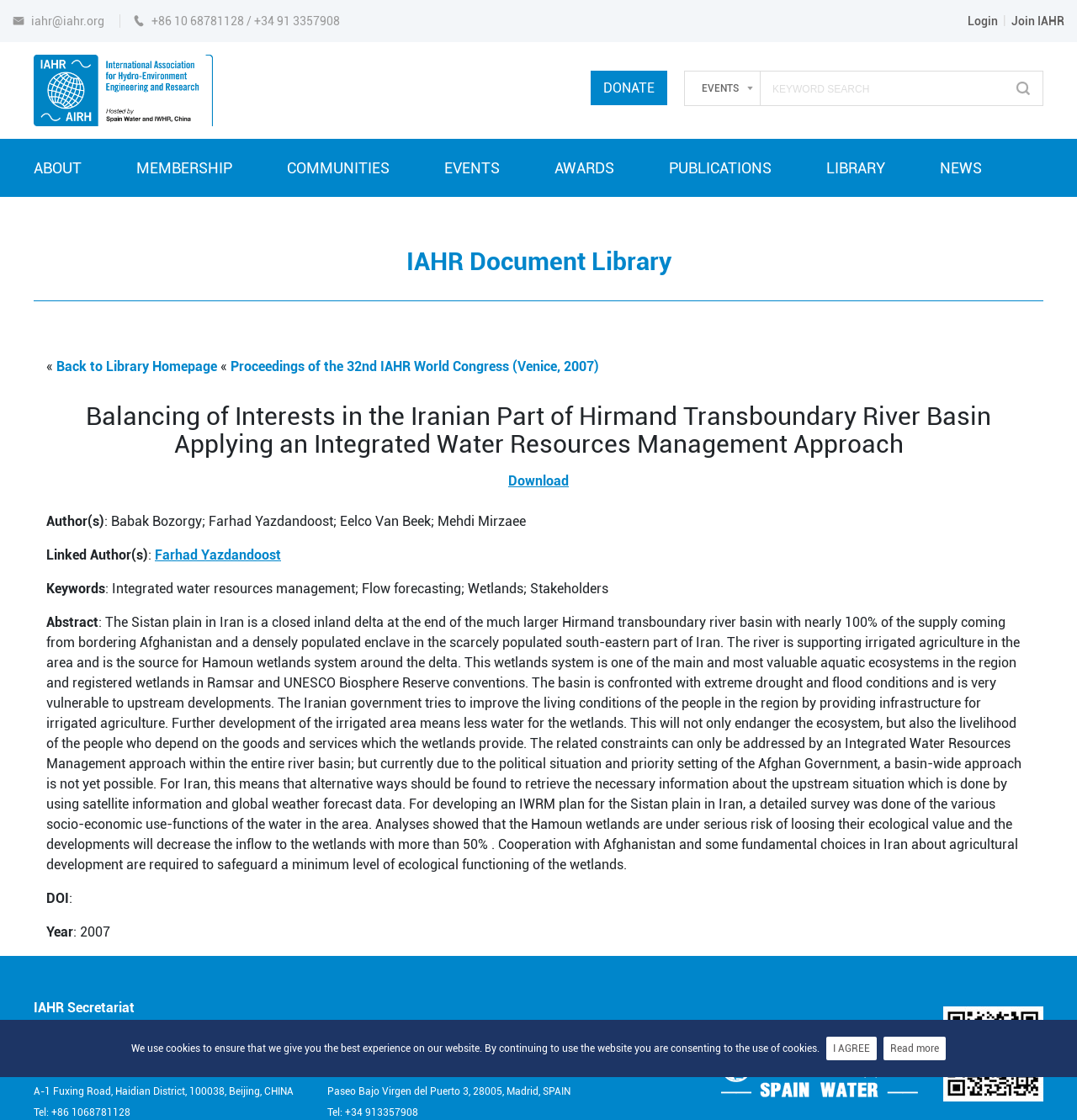Reply to the question below using a single word or brief phrase:
What is the name of the organization?

IAHR